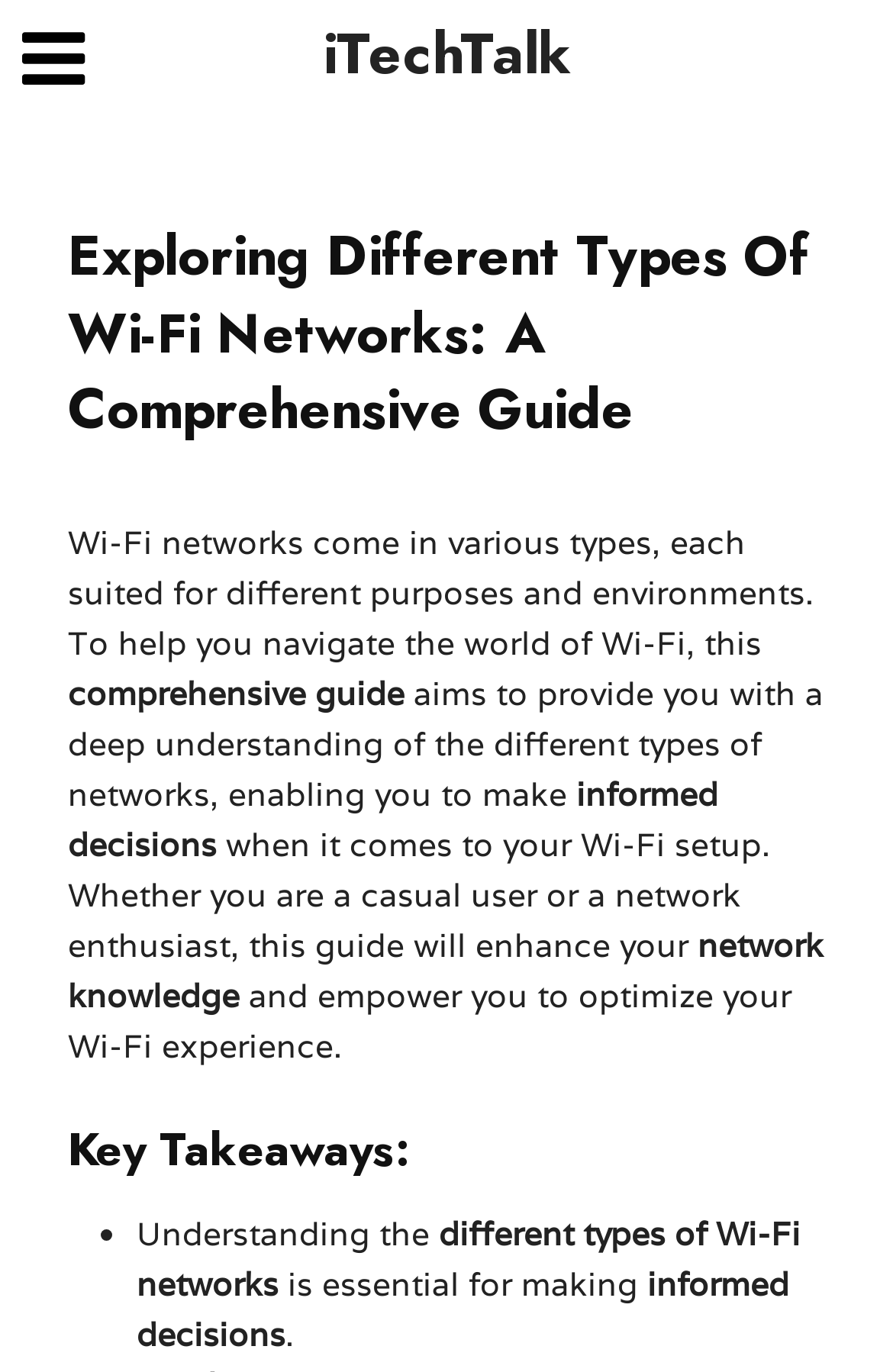Predict the bounding box of the UI element based on this description: "iTechTalk".

[0.362, 0.008, 0.638, 0.068]